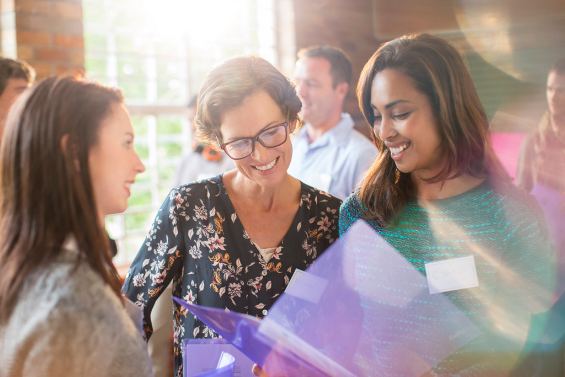Elaborate on the image with a comprehensive description.

In a vibrant community center setting, three women engage in a warm conversation while examining colorful folders filled with paperwork. The woman on the left, with long brown hair, listens intently. The central figure, wearing glasses and a floral-patterned top, smiles as she interacts with the others, suggesting a friendly, collaborative atmosphere. The woman on the right, in a teal sweater, beams joyfully, contributing to the enjoyable exchange. In the background, a group of people can be seen, enhancing the sense of a lively gathering focused on community support and resource sharing. This scene reflects the essence of nonprofit organizational and professional growth, highlighting the importance of collaboration and information exchange in pursuing opportunities for funding and resources.